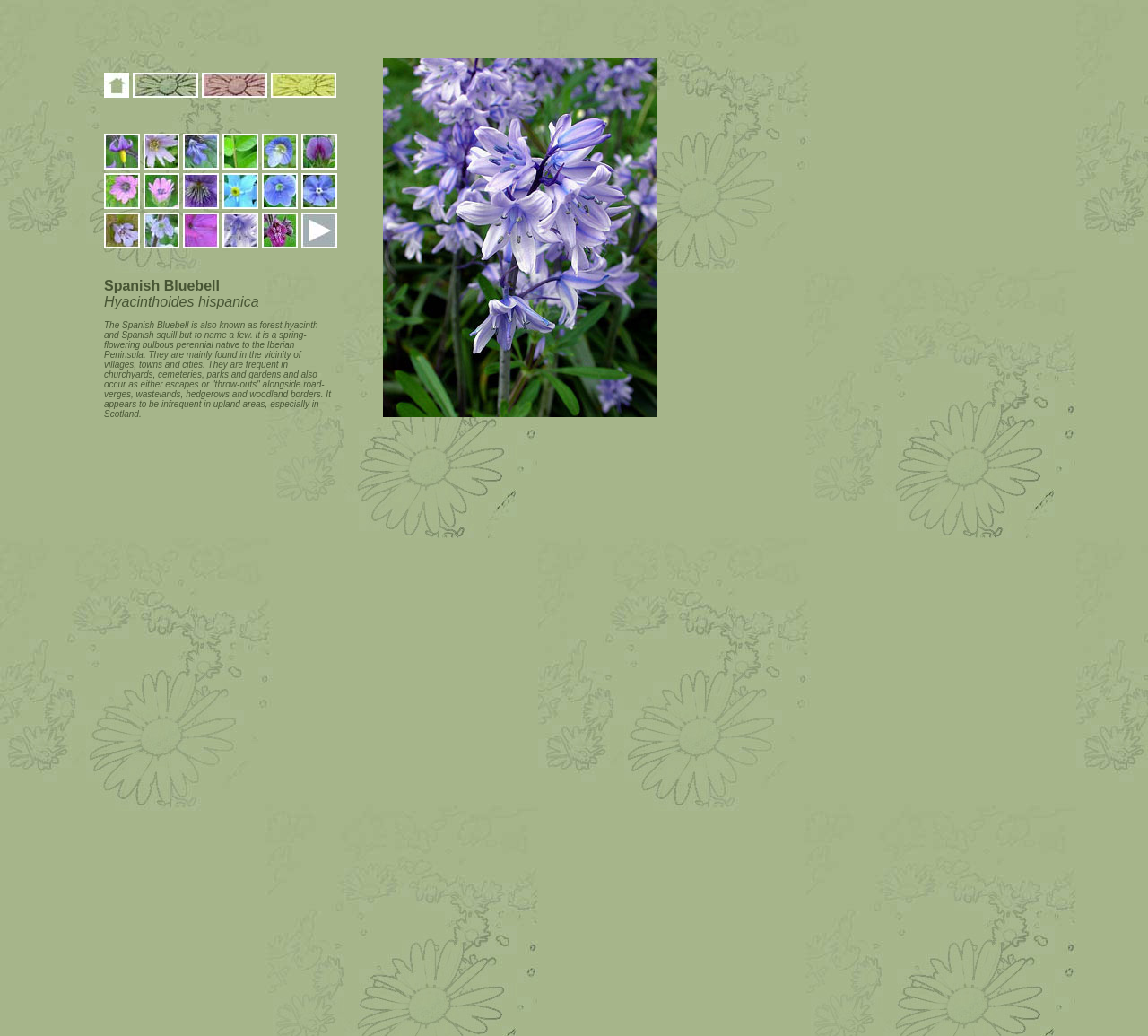What is the scientific name of the Spanish Bluebell?
Answer with a single word or short phrase according to what you see in the image.

Hyacinthoides hispanica